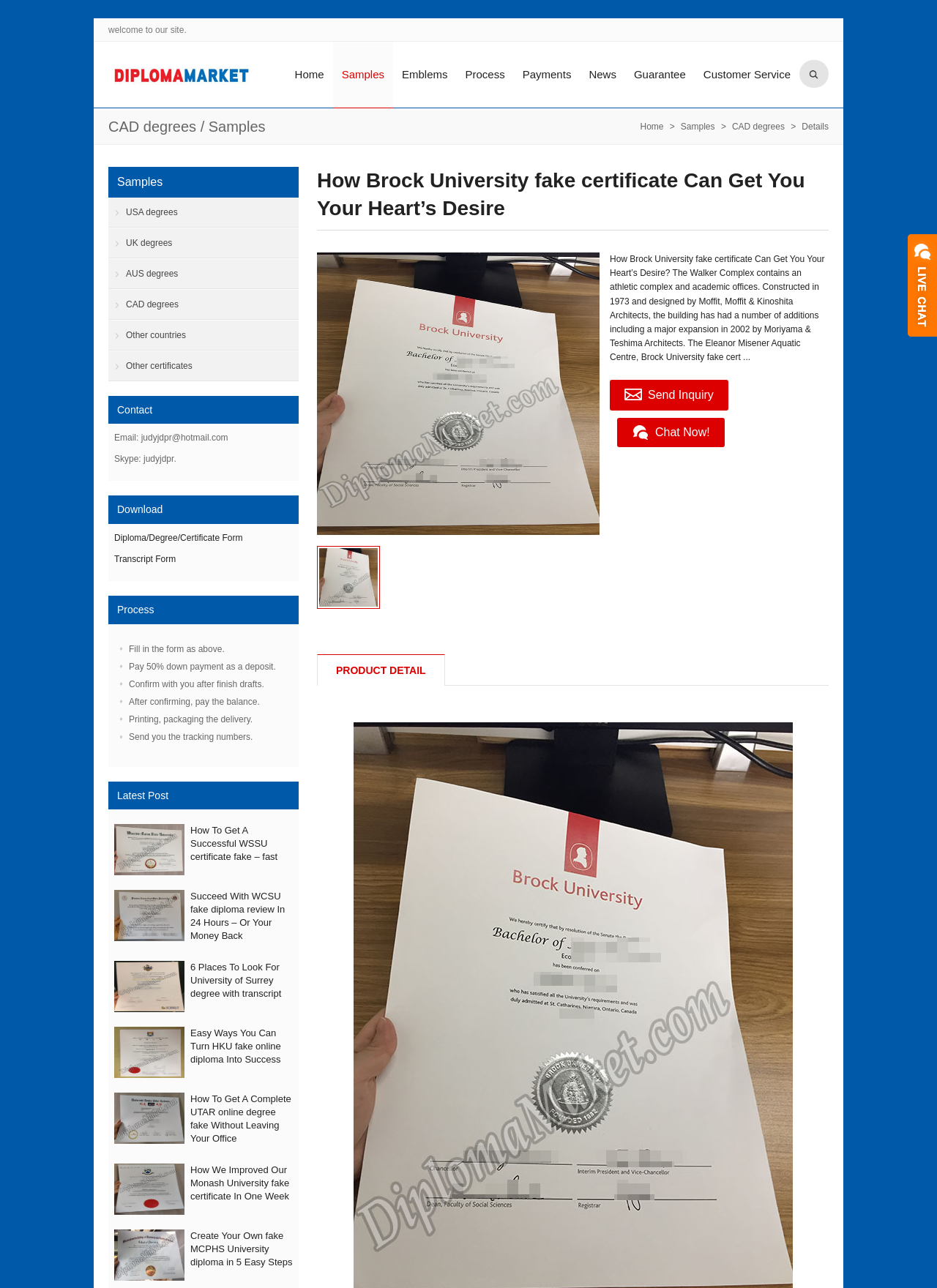What is the purpose of the 'Live Chat' button?
Please use the visual content to give a single word or phrase answer.

To initiate a live chat